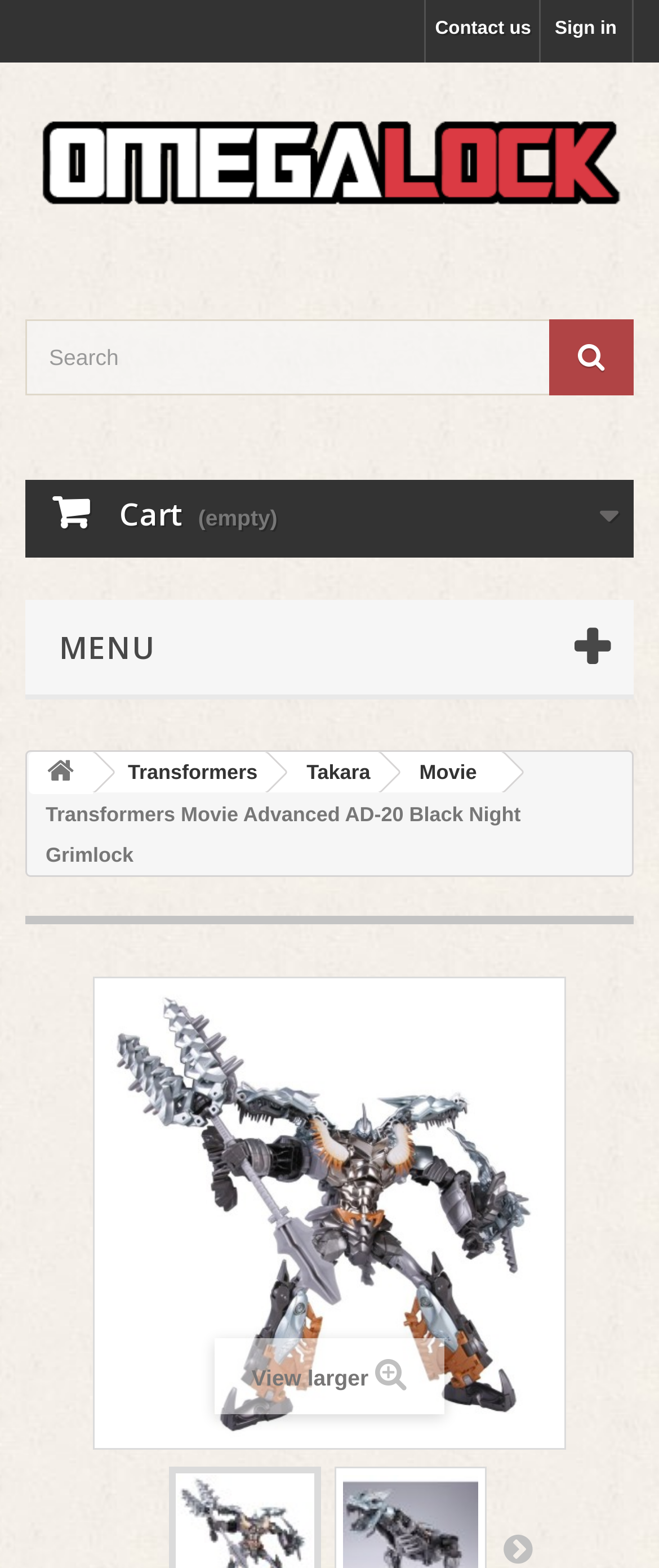Determine the bounding box coordinates for the area that should be clicked to carry out the following instruction: "View ISG Webinar information".

None